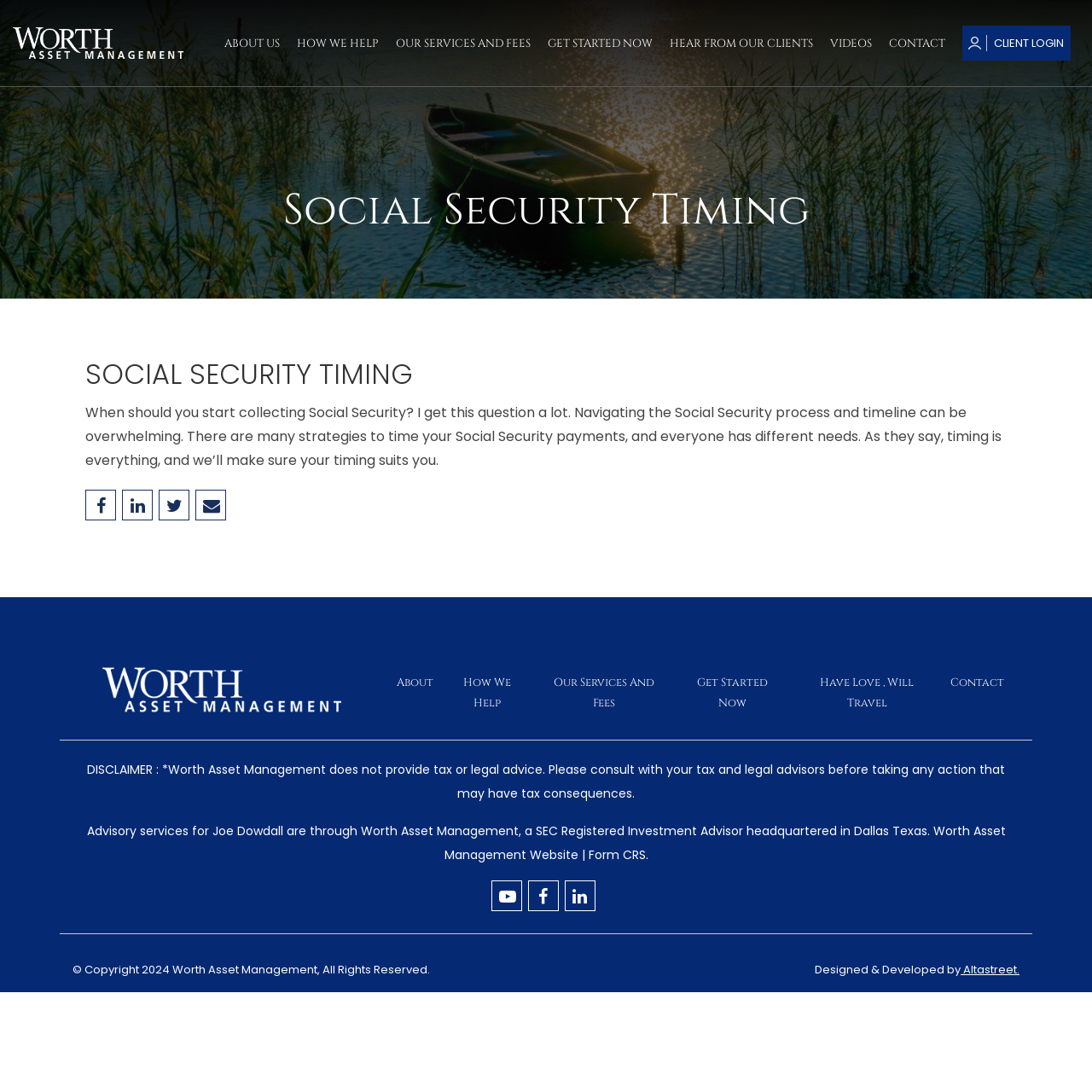Based on what you see in the screenshot, provide a thorough answer to this question: How many navigation links are present at the top of the webpage?

The answer can be found by counting the navigation links present at the top of the webpage. There are eight links, which are ABOUT US, HOW WE HELP, OUR SERVICES AND FEES, GET STARTED NOW, HEAR FROM OUR CLIENTS, VIDEOS, CONTACT, and CLIENT LOGIN.